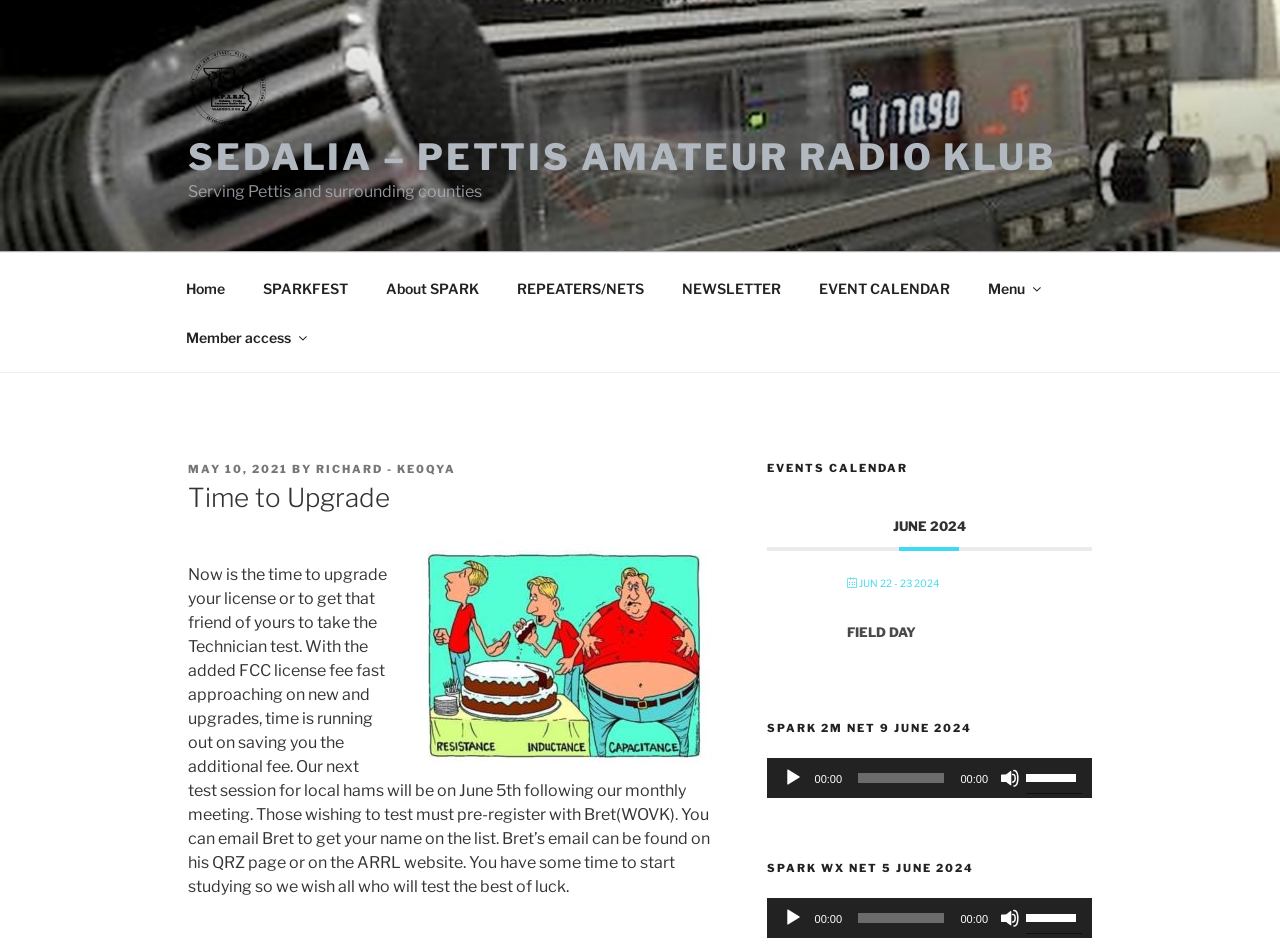Provide a thorough description of the webpage you see.

The webpage is about the Sedalia-Pettis Amateur Radio Klub, with a focus on promoting amateur radio licenses and events. At the top, there is a link to skip to the content, followed by the klub's logo and name. Below that, there is a navigation menu with links to various sections, including Home, SPARKFEST, About SPARK, REPEATERS/NETS, NEWSLETTER, EVENT CALENDAR, and Menu.

The main content area is divided into several sections. The first section has a heading "Time to Upgrade" and discusses the importance of upgrading amateur radio licenses or taking the Technician test, with a deadline approaching. There is also information about an upcoming test session on June 5th.

Below that, there is an EVENTS CALENDAR section, which lists several events, including FIELD DAY on June 22-23, 2024, and SPARK 2M NET on June 9, 2024. Each event has a brief description and a link to more information.

The webpage also features two audio players, one for SPARK WX NET on June 5, 2024, and another for SPARK 2M NET on June 9, 2024. Each audio player has play, mute, and volume controls, as well as a timer and a slider to adjust the playback time.

Throughout the webpage, there are several links to external resources, such as the ARRL website and QRZ page, which provide more information about amateur radio licenses and events. Overall, the webpage is well-organized and easy to navigate, with clear headings and concise text.